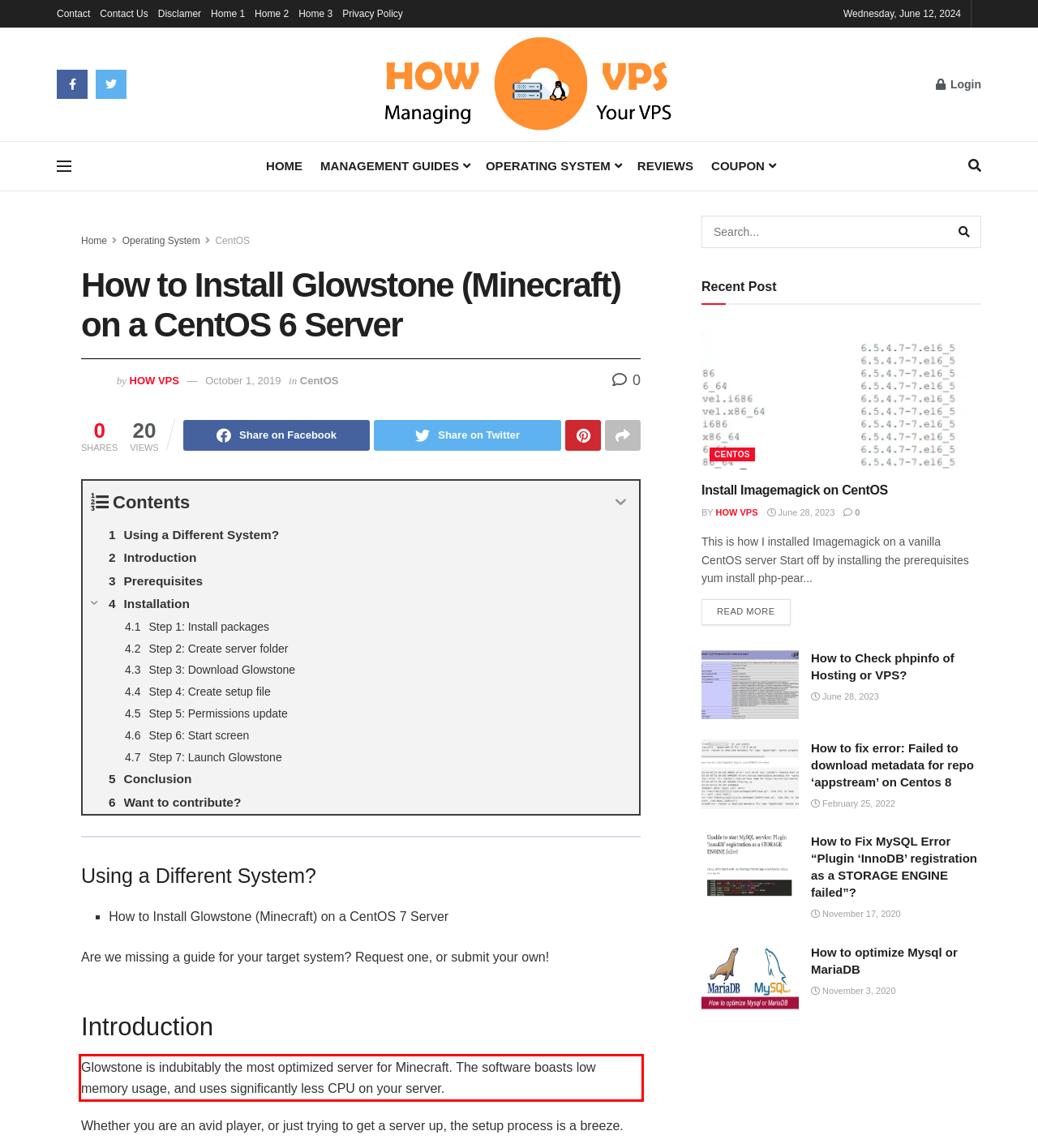You are provided with a screenshot of a webpage that includes a UI element enclosed in a red rectangle. Extract the text content inside this red rectangle.

Glowstone is indubitably the most optimized server for Minecraft. The software boasts low memory usage, and uses significantly less CPU on your server.